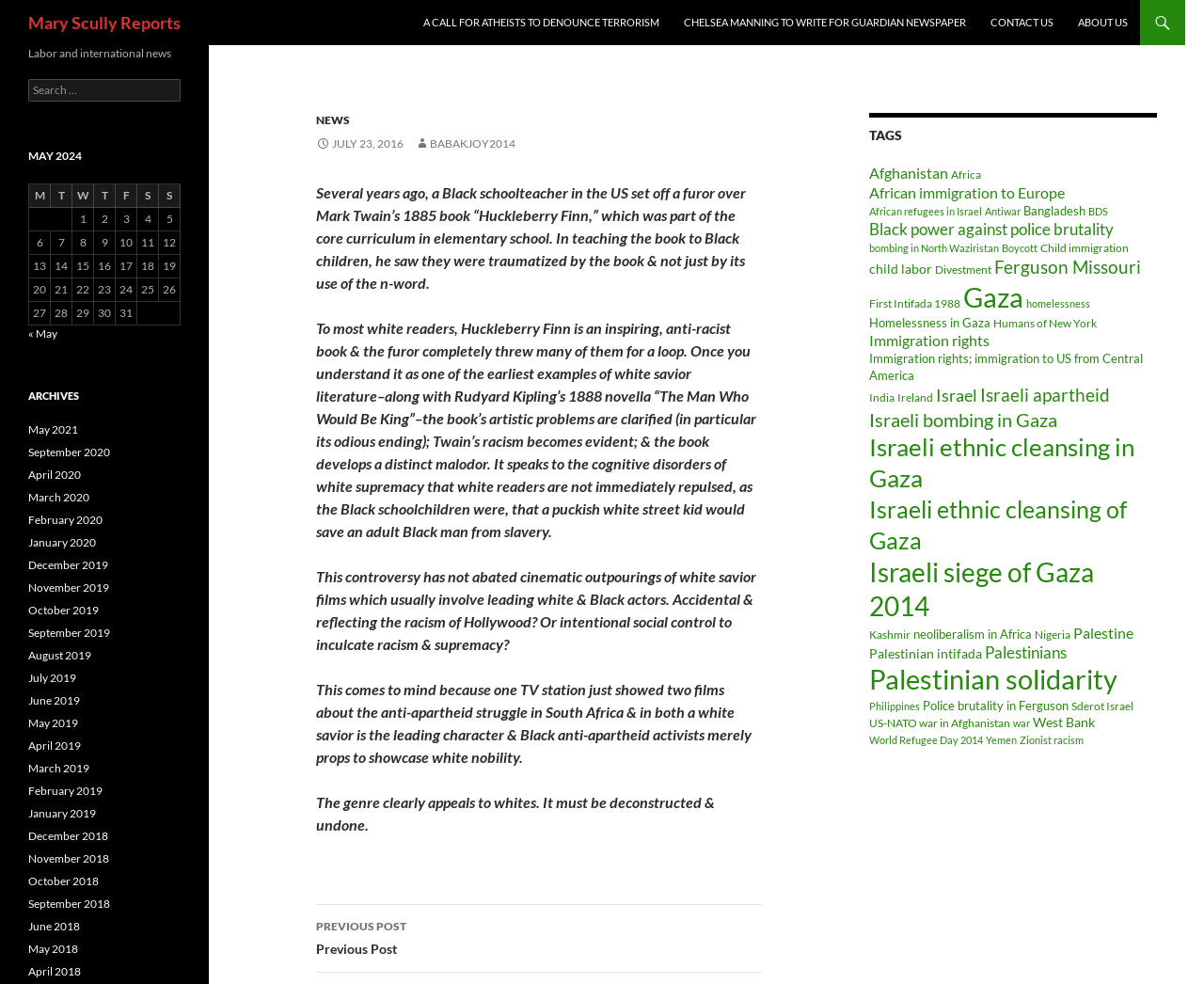What is the date of the article with the link 'JULY 23, 2016'?
Answer the question in a detailed and comprehensive manner.

The date of the article can be found by looking at the link element with the text 'JULY 23, 2016'. This link element is a child of the HeaderAsNonLandmark element, which suggests that it is a date related to an article.